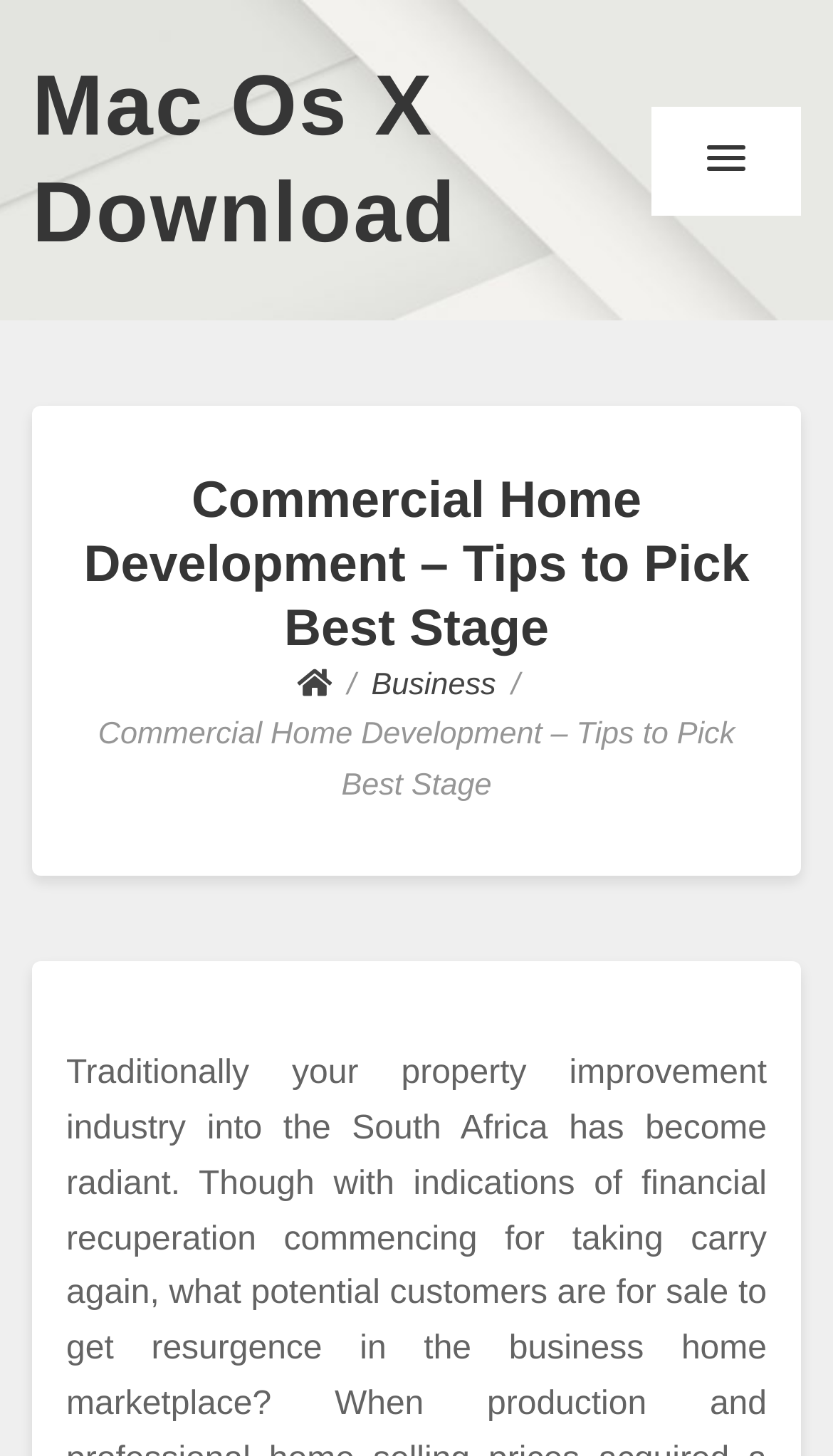Provide a one-word or short-phrase answer to the question:
What is the main topic of the webpage?

Commercial Home Development